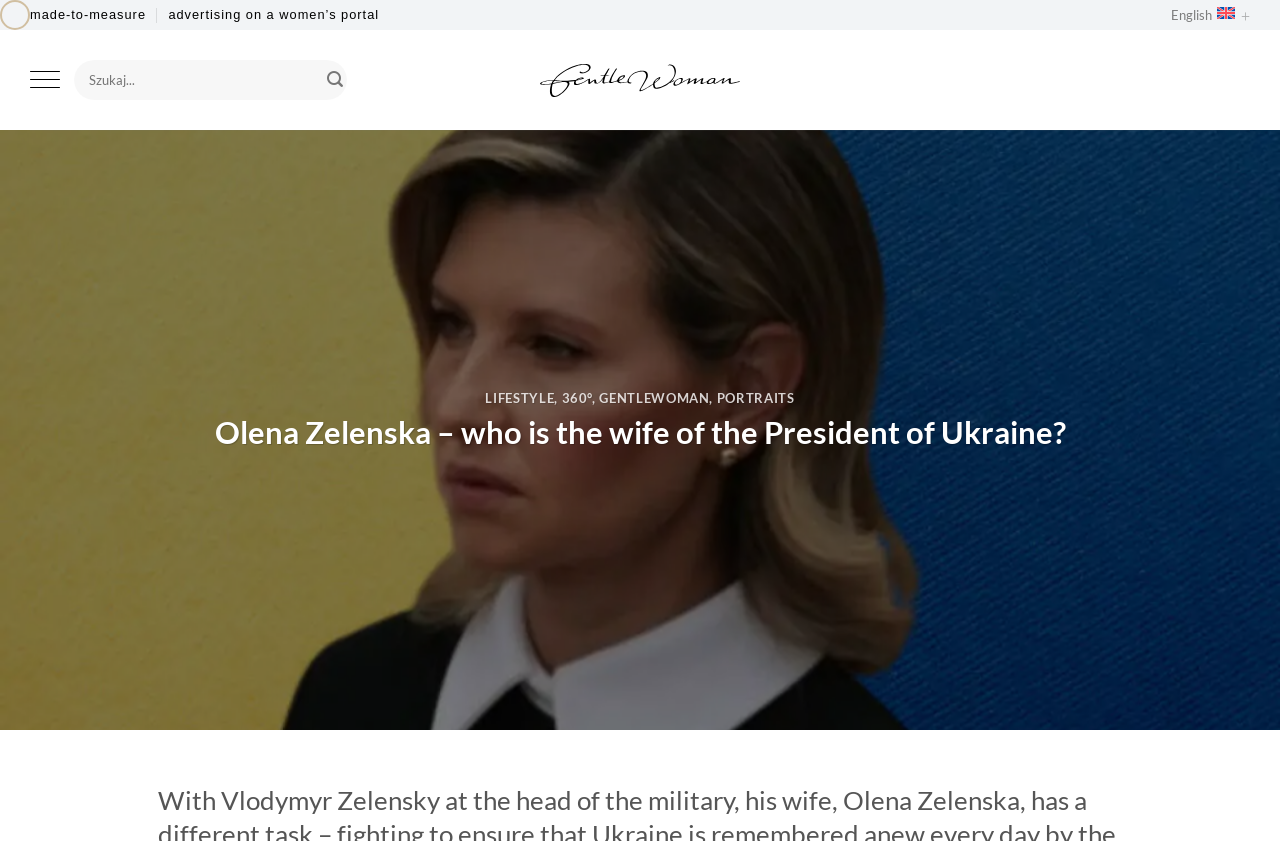Please identify the bounding box coordinates of the clickable region that I should interact with to perform the following instruction: "Add to cart". The coordinates should be expressed as four float numbers between 0 and 1, i.e., [left, top, right, bottom].

None